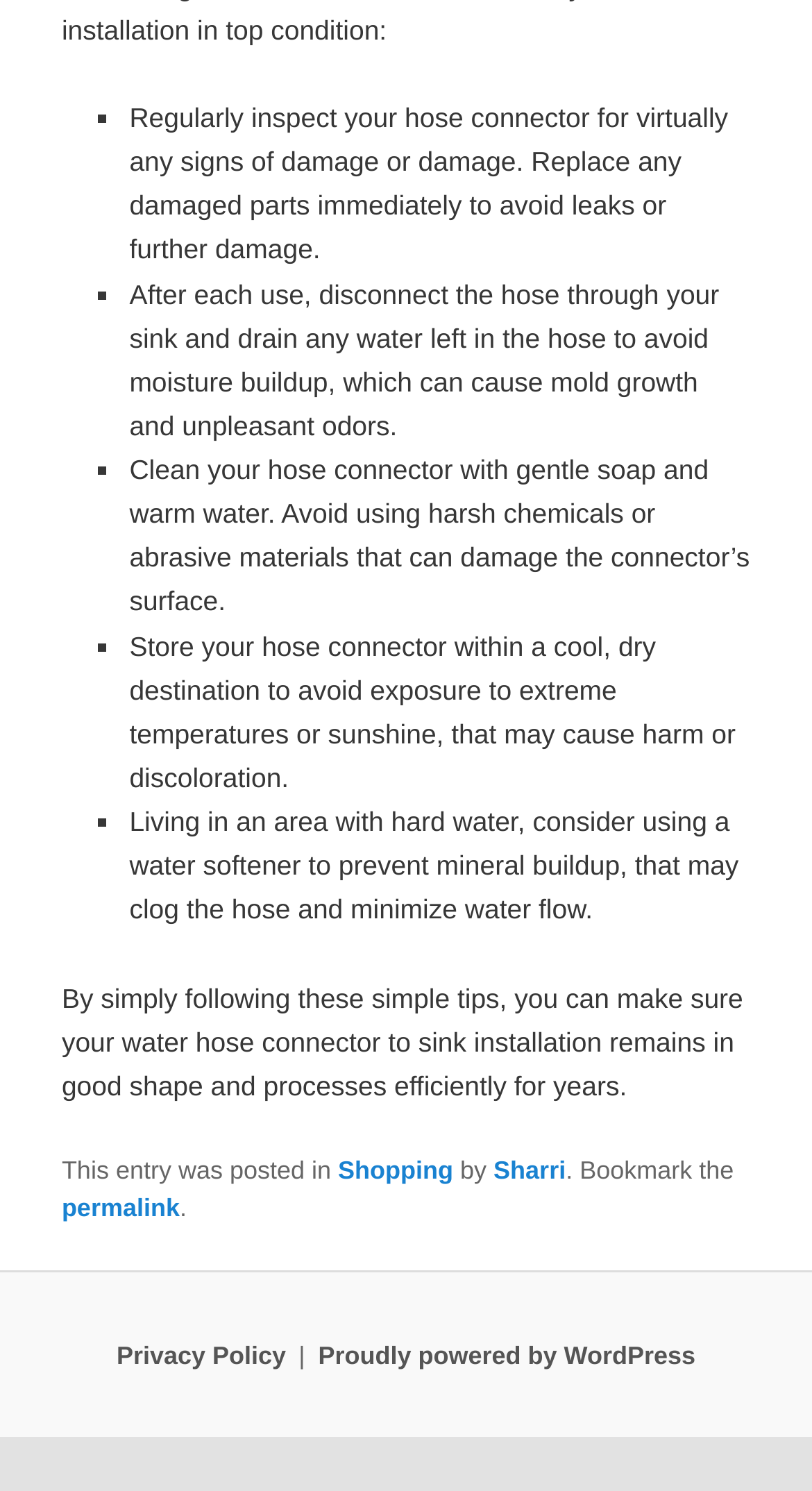Determine the bounding box coordinates of the UI element that matches the following description: "Proudly powered by WordPress". The coordinates should be four float numbers between 0 and 1 in the format [left, top, right, bottom].

[0.392, 0.899, 0.856, 0.918]